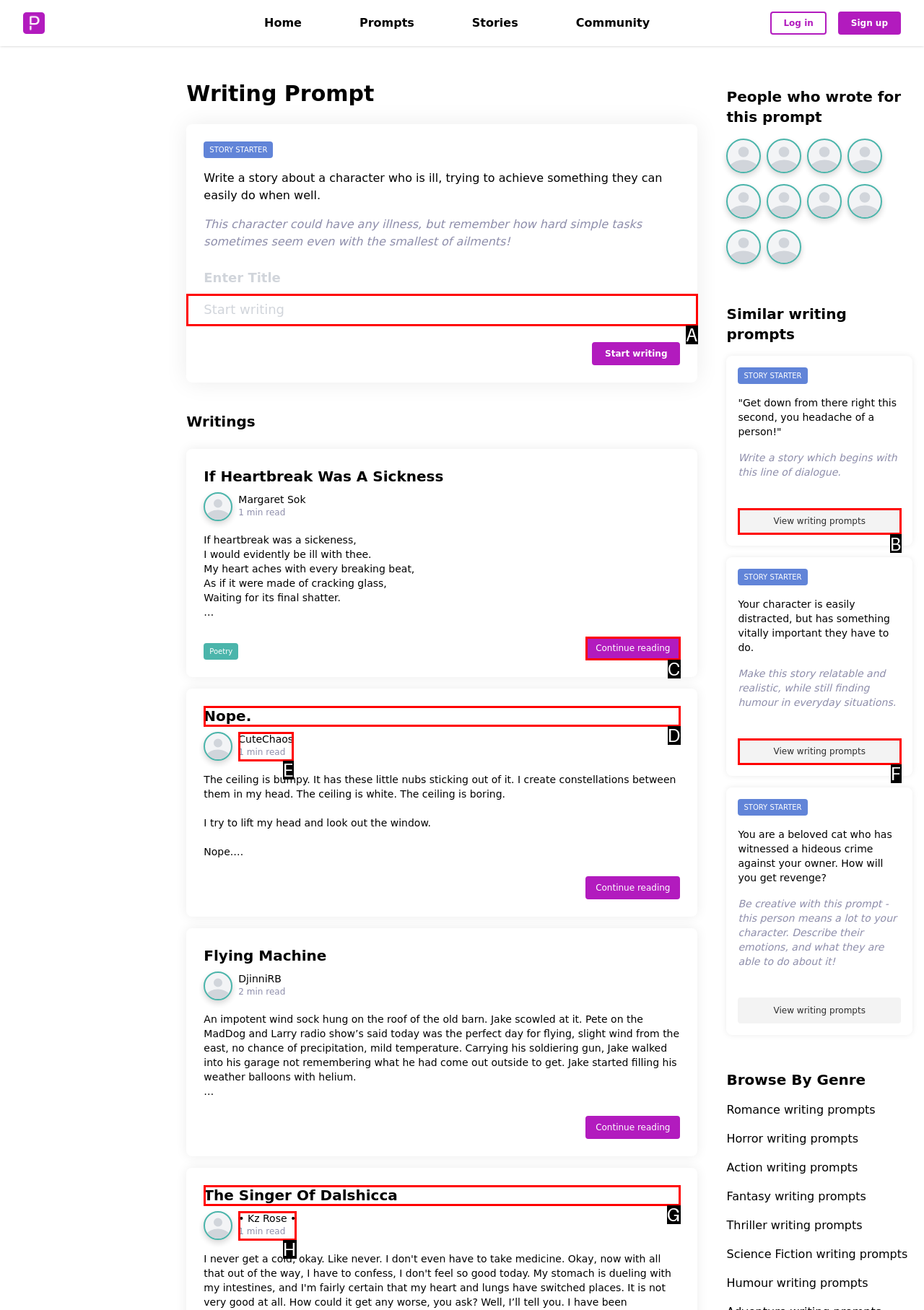Tell me which letter I should select to achieve the following goal: View similar writing prompts
Answer with the corresponding letter from the provided options directly.

B